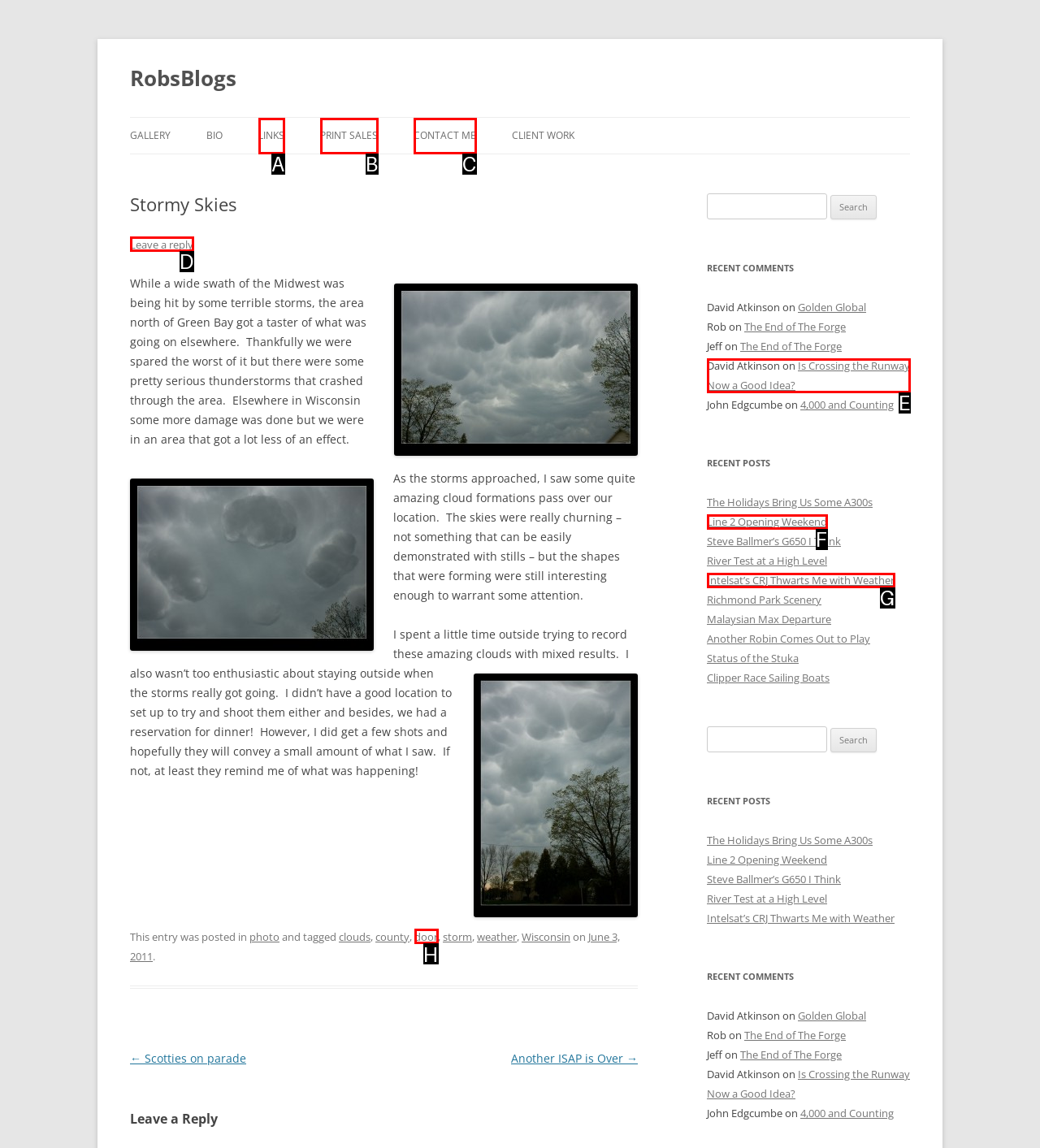Determine the letter of the UI element that will complete the task: Leave a reply
Reply with the corresponding letter.

D